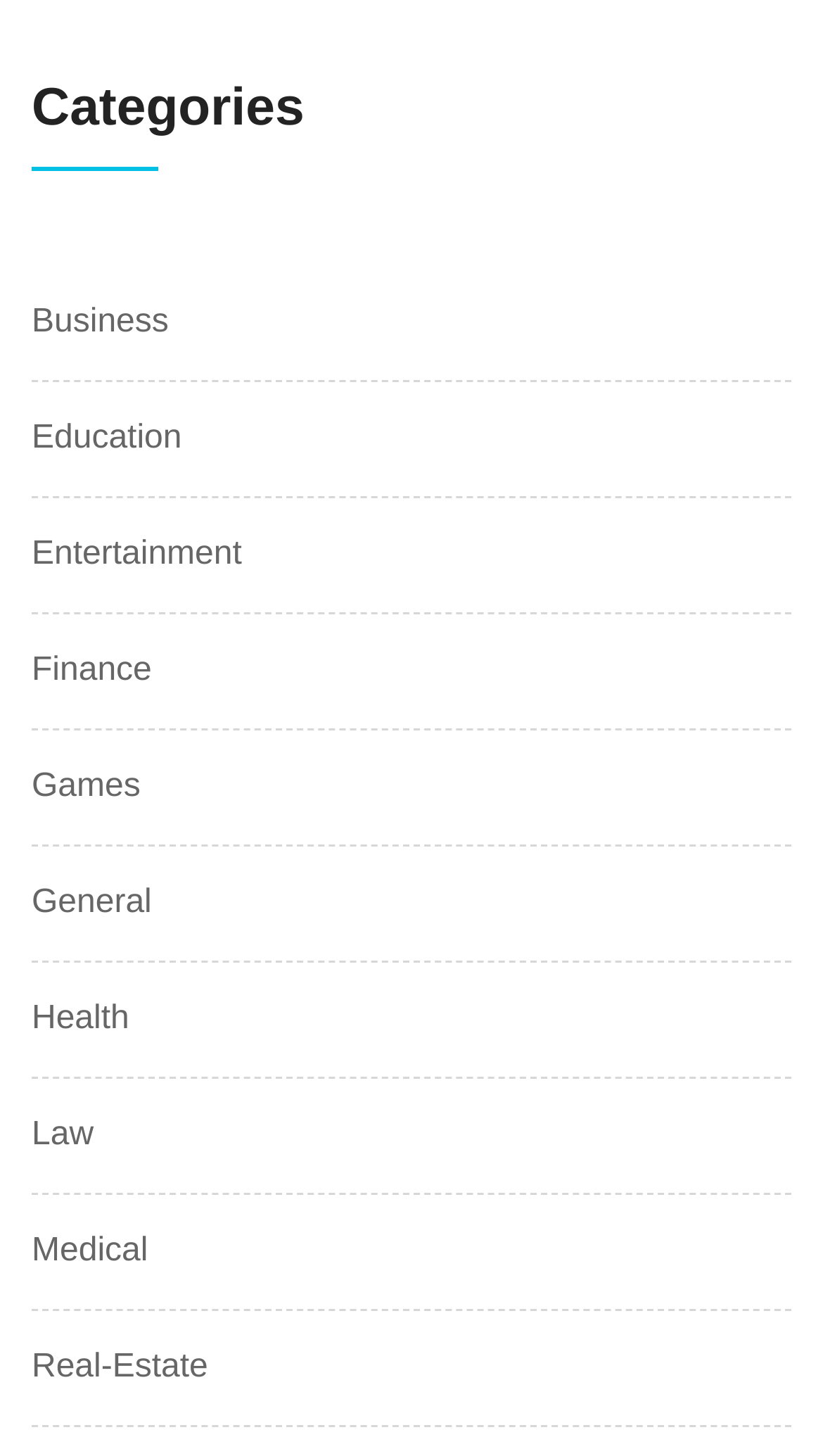Could you locate the bounding box coordinates for the section that should be clicked to accomplish this task: "Go to Finance page".

[0.038, 0.443, 0.184, 0.478]